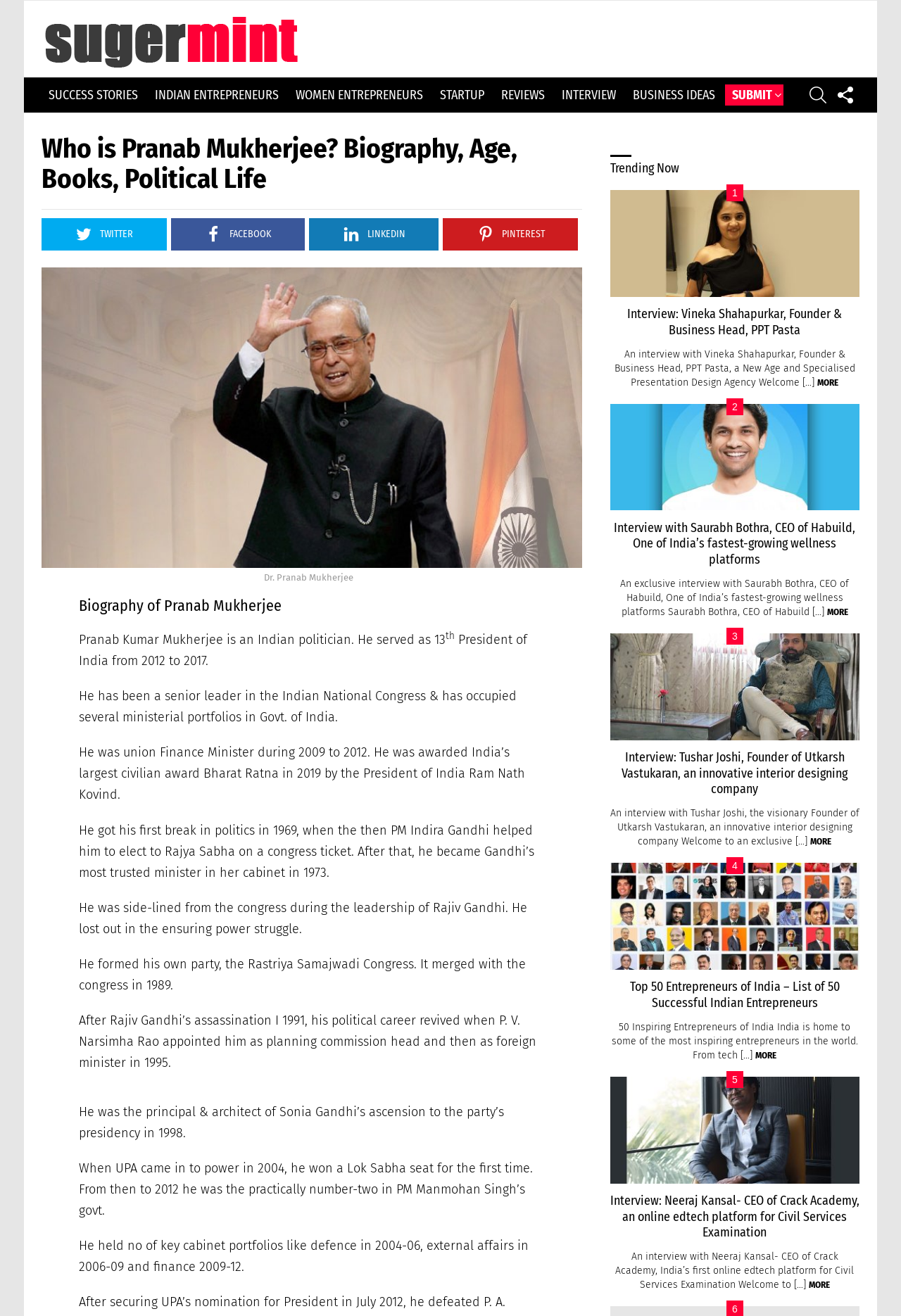Please specify the bounding box coordinates for the clickable region that will help you carry out the instruction: "Follow us on Facebook".

[0.932, 0.097, 0.97, 0.104]